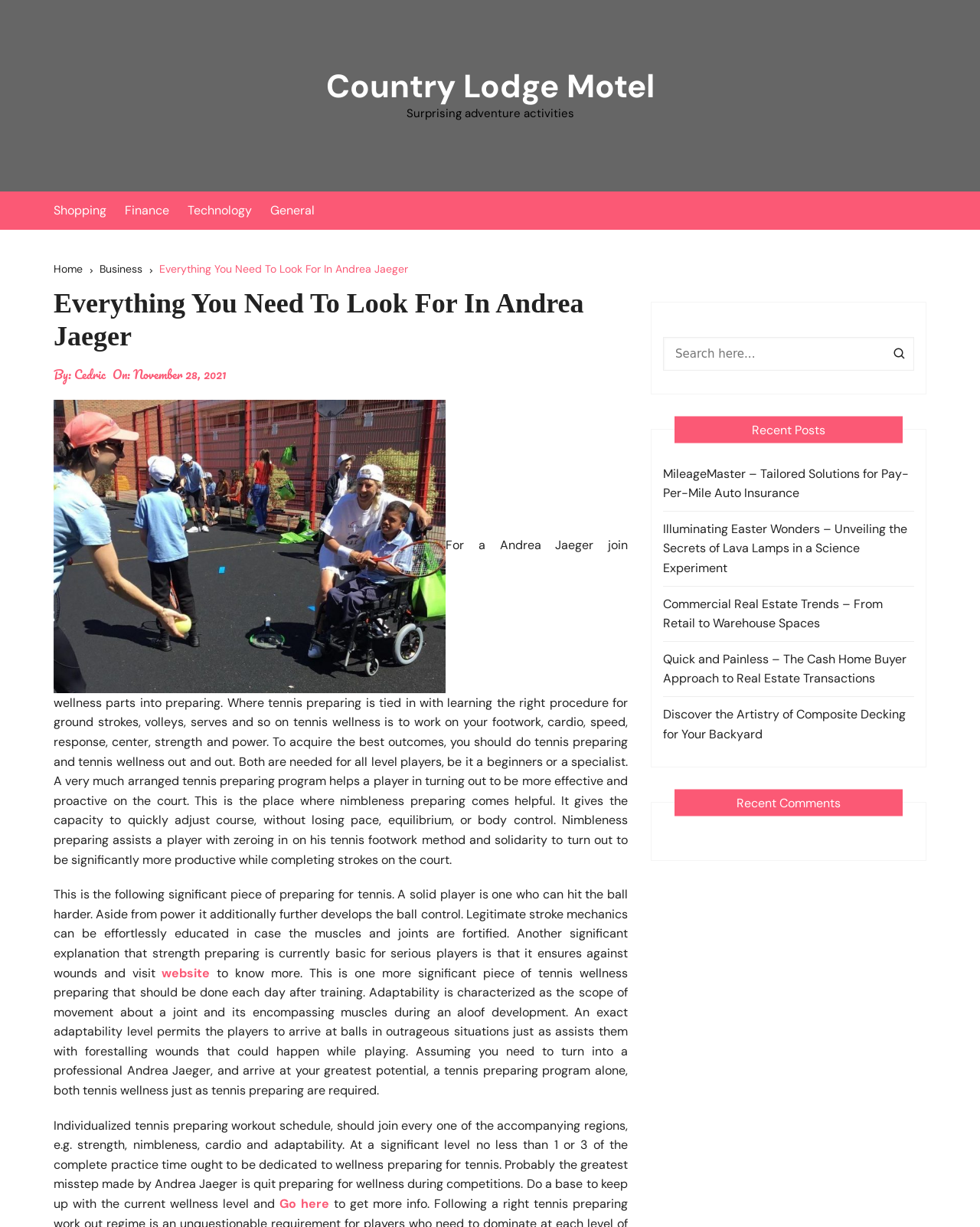Kindly determine the bounding box coordinates for the area that needs to be clicked to execute this instruction: "Click on the 'Country Lodge Motel' link".

[0.332, 0.053, 0.668, 0.087]